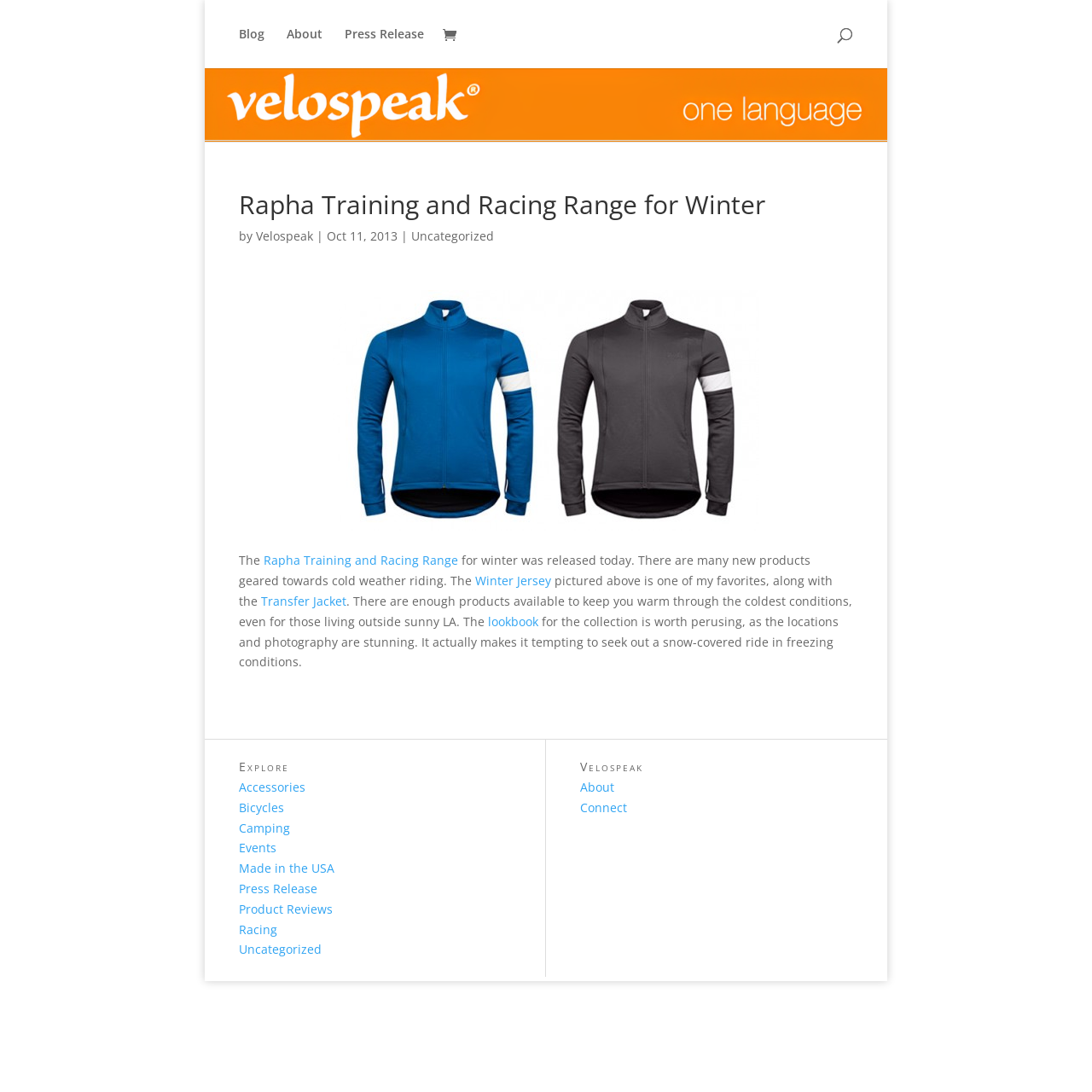Generate a detailed explanation of the webpage's features and information.

The webpage is about the Rapha Training and Racing Range for winter, which has been released. The page has a header section with links to "Blog", "About", "Press Release", and a search bar. Below the header, there is a logo image of "velospeak" with a link to the website.

The main content of the page is an article about the Rapha Training and Racing Range, which includes a heading, a byline, and a date. The article text describes the new products available for cold weather riding, including a Winter Jersey and a Transfer Jacket. There is also a link to a lookbook for the collection, which features stunning locations and photography.

On the right side of the page, there is a sidebar with links to various categories, including "Accessories", "Bicycles", "Camping", "Events", and more. At the bottom of the page, there is a footer section with a "Velospeak" logo and links to "About" and "Connect".

There are two images on the page: one is the logo image of "velospeak" at the top, and the other is an image of the Winter Jersey, which is linked to the text "4384-35".